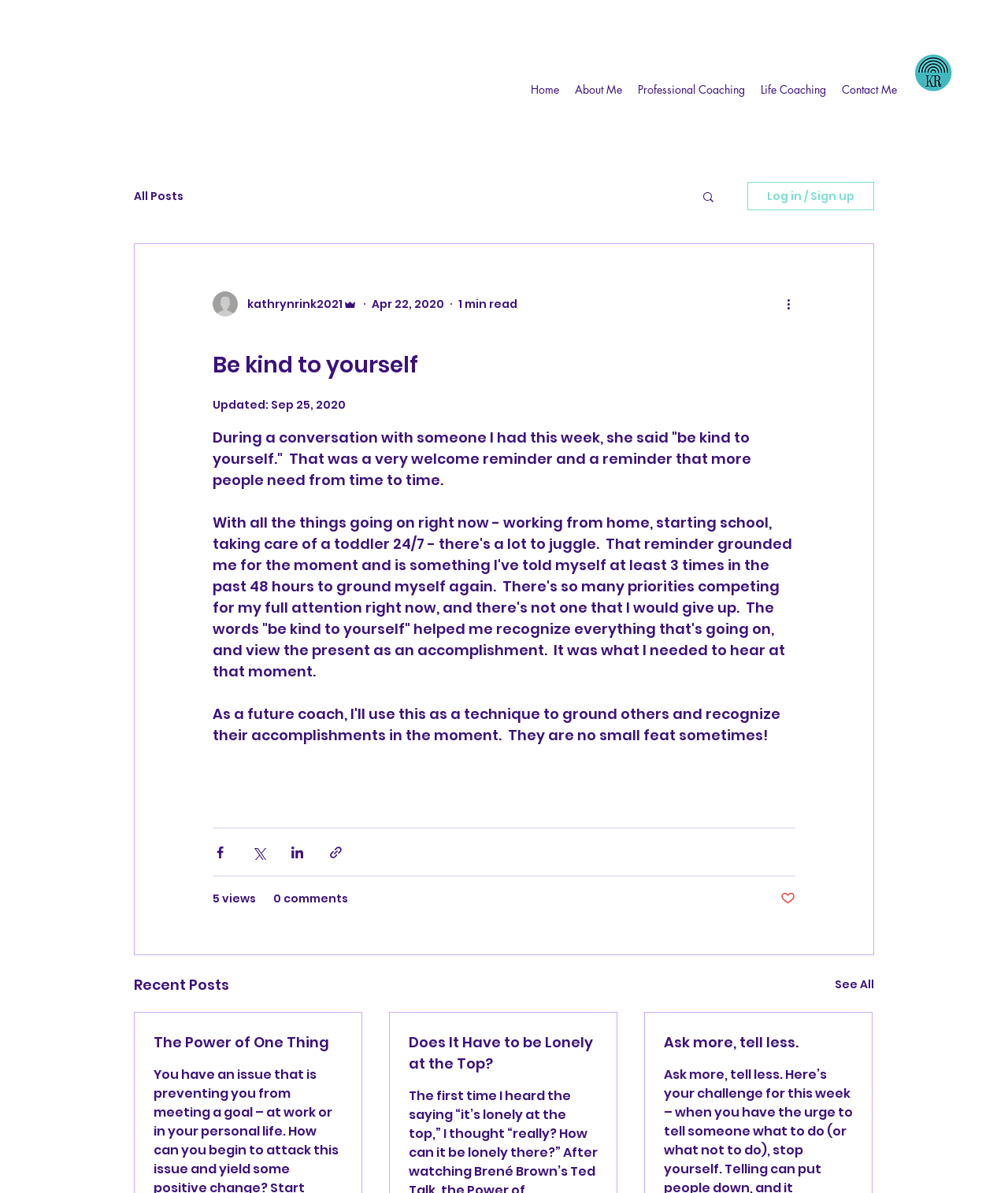How many social media sharing options are available?
Please use the image to provide an in-depth answer to the question.

There are four social media sharing options available, which are 'Share via Facebook', 'Share via Twitter', 'Share via LinkedIn', and 'Share via link', indicated by the button elements with corresponding images at coordinates [0.211, 0.708, 0.226, 0.72], [0.249, 0.708, 0.264, 0.72], [0.287, 0.708, 0.302, 0.72], and [0.326, 0.708, 0.341, 0.72] respectively